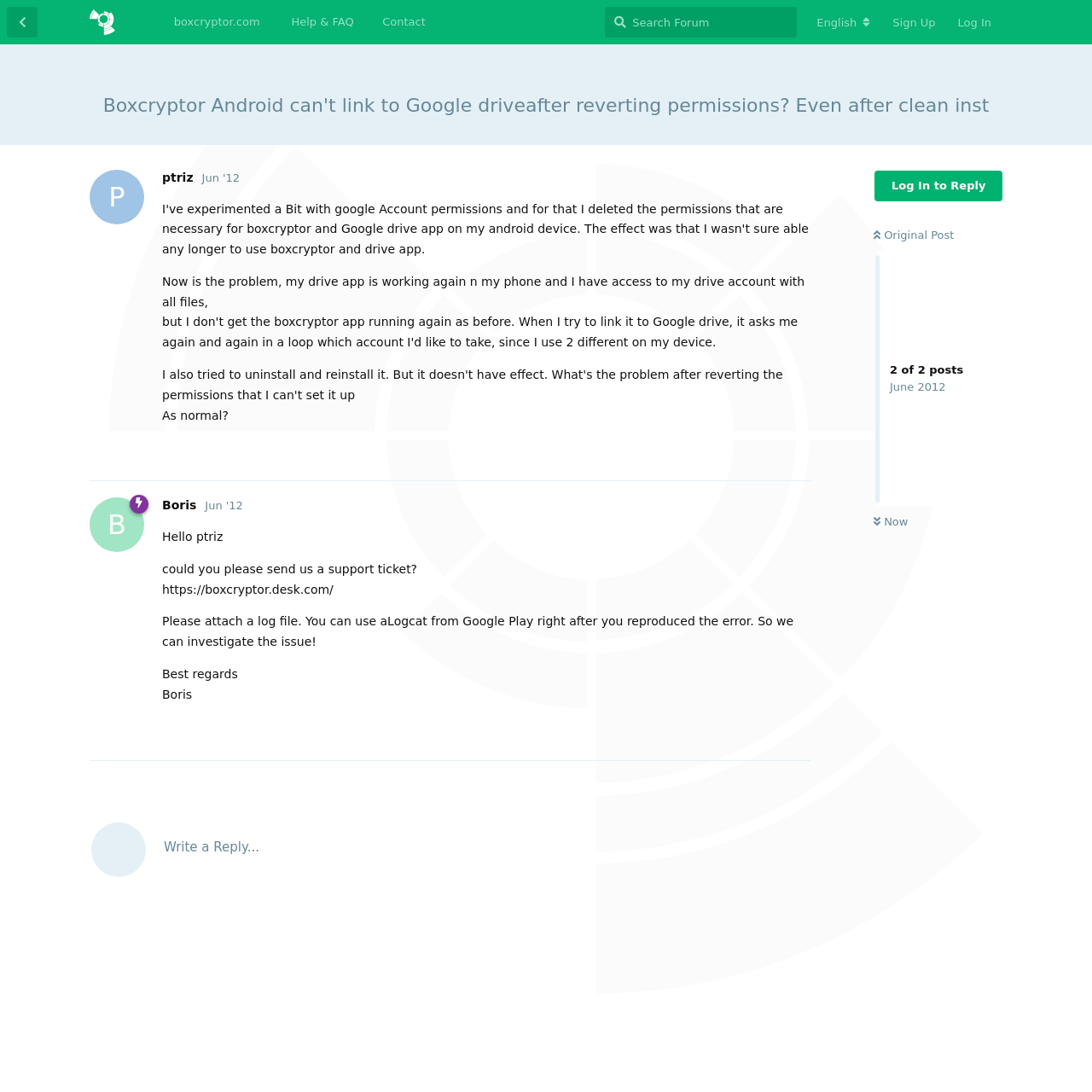Find and specify the bounding box coordinates that correspond to the clickable region for the instruction: "Click on 'Back to Discussion List'".

[0.006, 0.006, 0.034, 0.034]